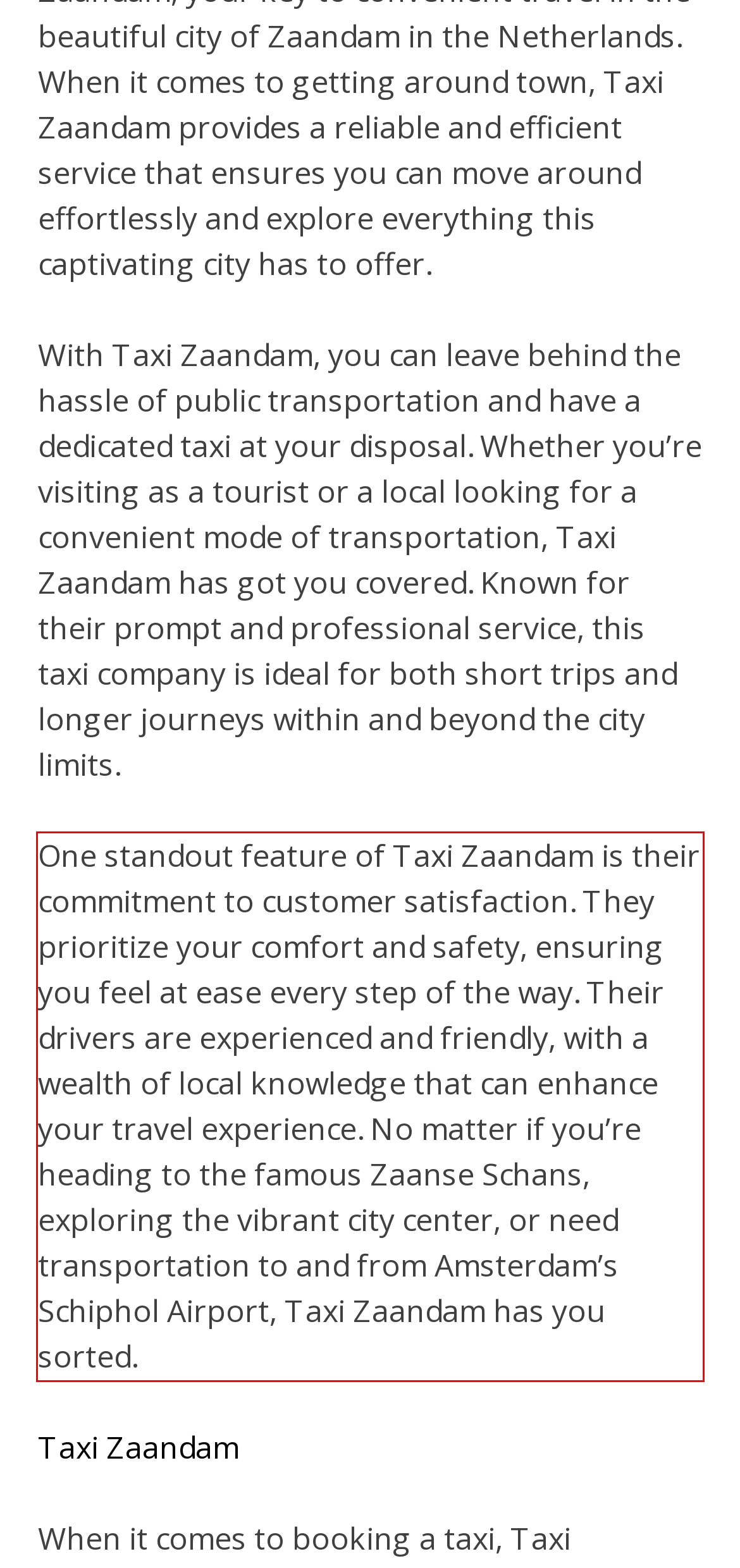Analyze the red bounding box in the provided webpage screenshot and generate the text content contained within.

One standout feature of Taxi Zaandam is their commitment to customer satisfaction. They prioritize your comfort and safety, ensuring you feel at ease every step of the way. Their drivers are experienced and friendly, with a wealth of local knowledge that can enhance your travel experience. No matter if you’re heading to the famous Zaanse Schans, exploring the vibrant city center, or need transportation to and from Amsterdam’s Schiphol Airport, Taxi Zaandam has you sorted.